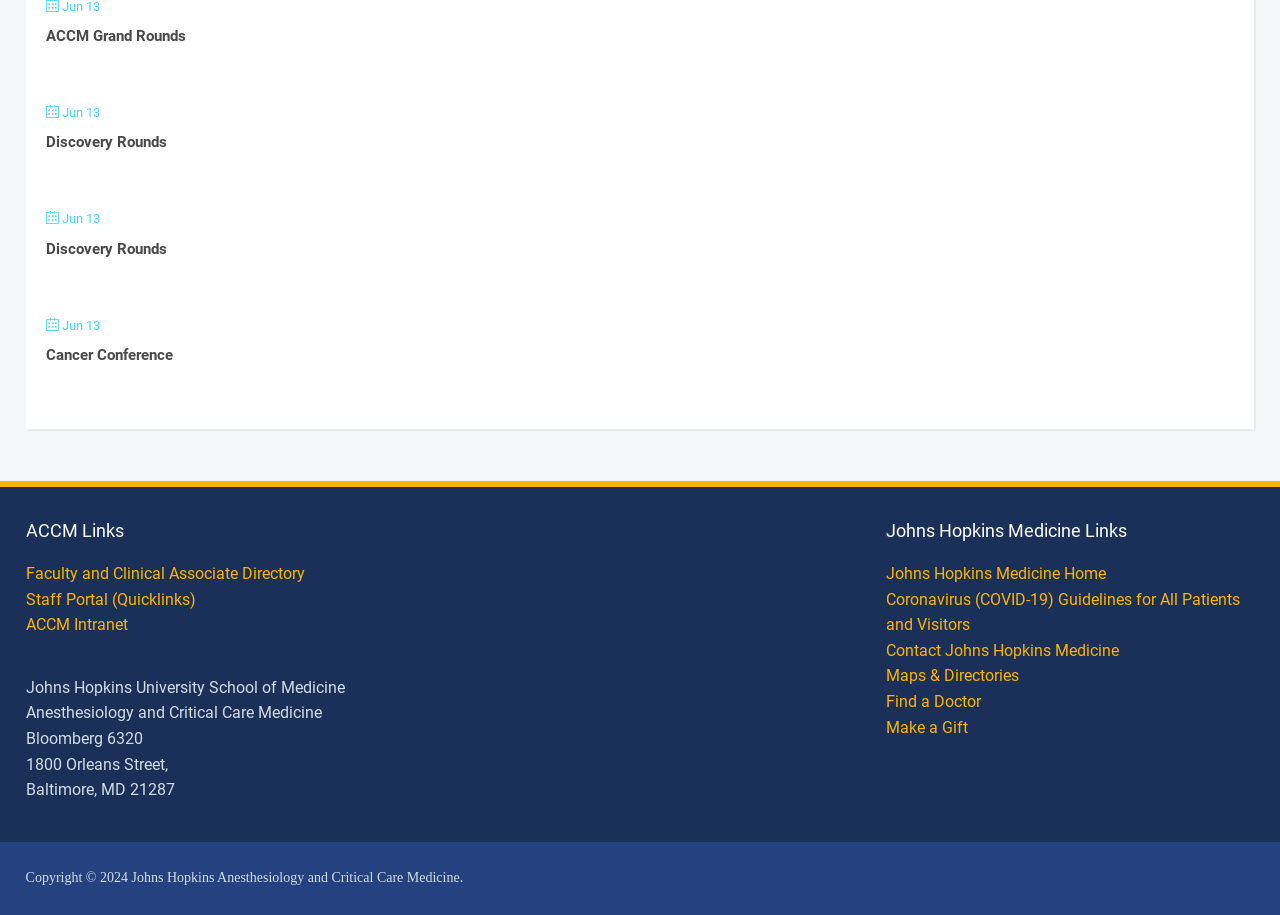Bounding box coordinates are given in the format (top-left x, top-left y, bottom-right x, bottom-right y). All values should be floating point numbers between 0 and 1. Provide the bounding box coordinate for the UI element described as: Find a Doctor

[0.692, 0.756, 0.766, 0.777]